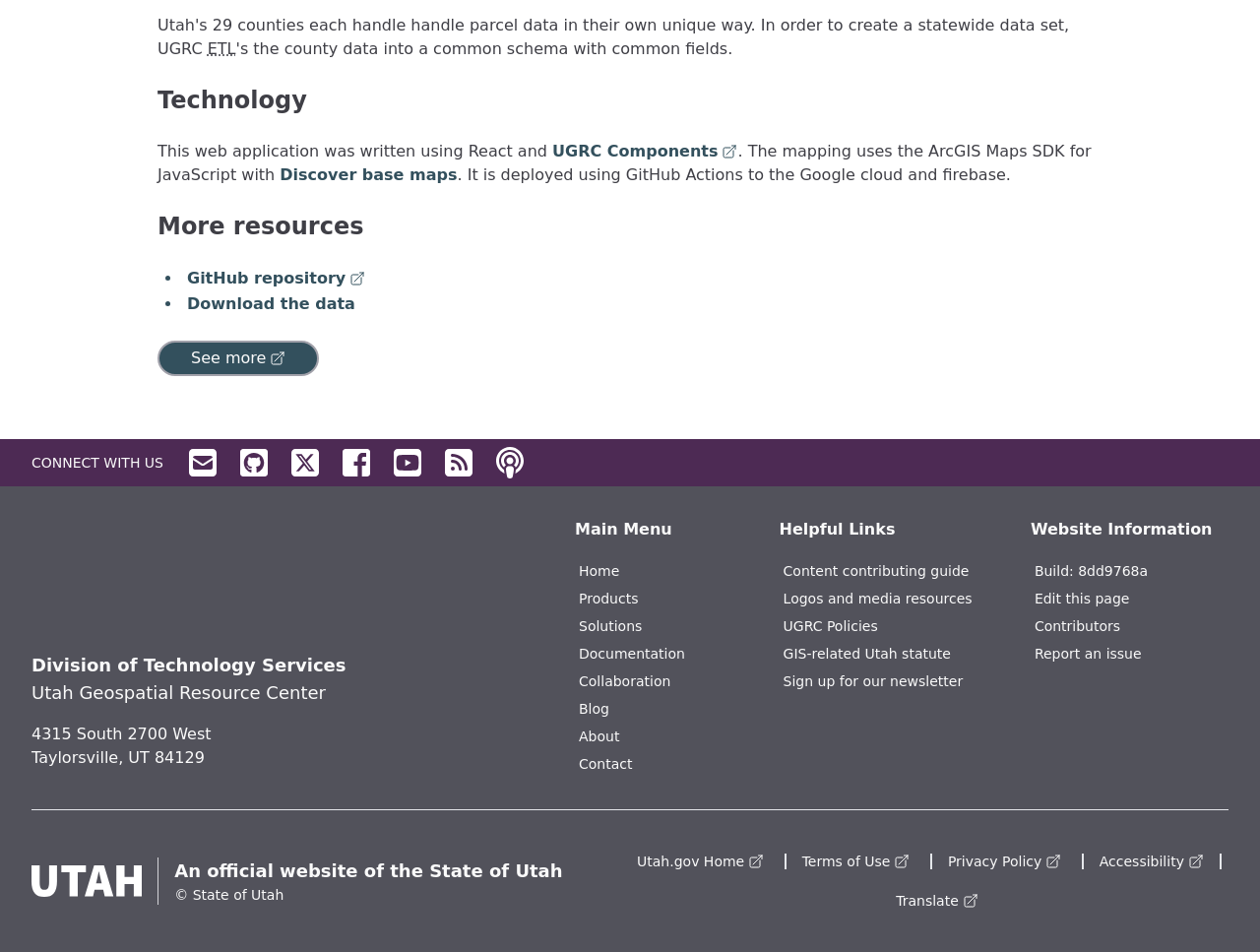Please find the bounding box coordinates of the section that needs to be clicked to achieve this instruction: "Call the office at 616-717-5759".

None